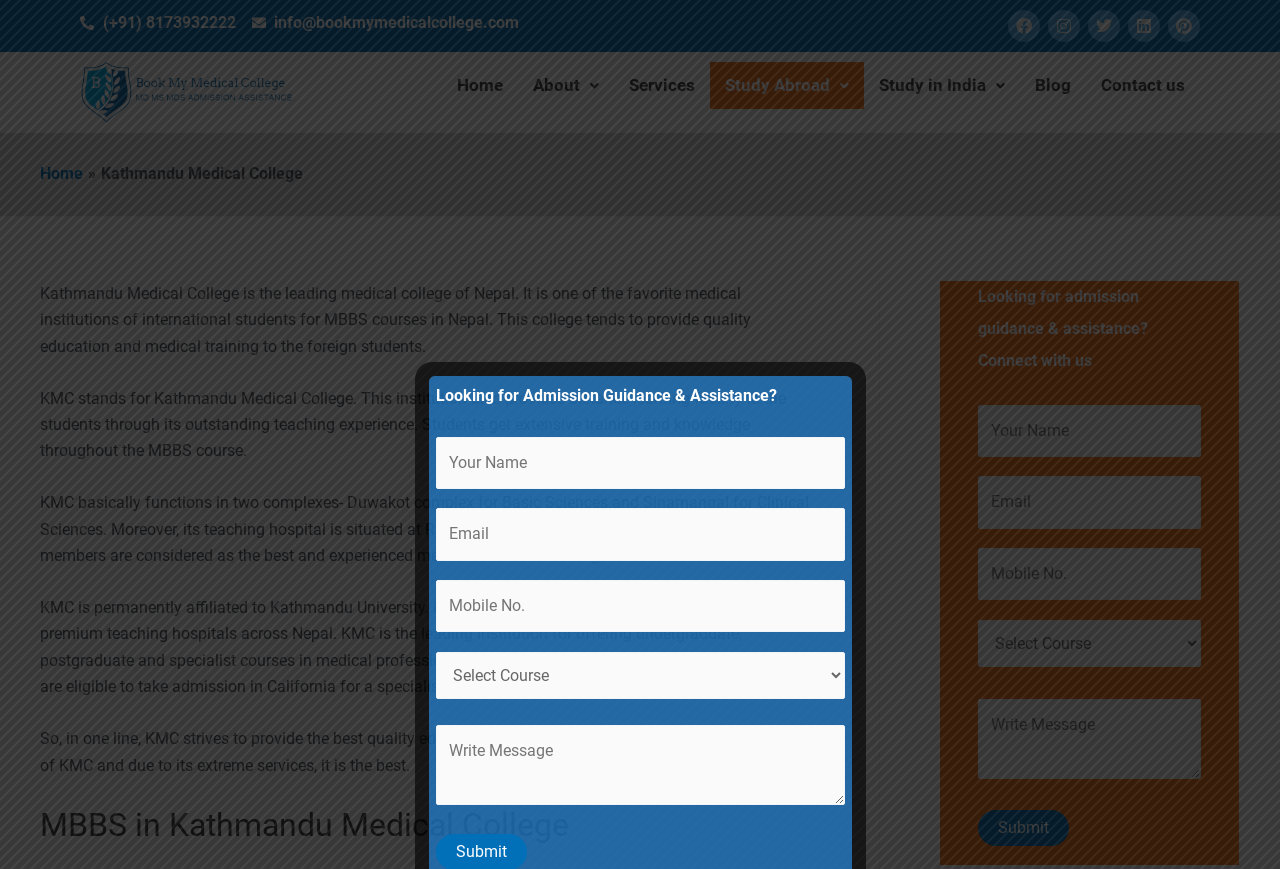Kindly respond to the following question with a single word or a brief phrase: 
What is the affiliation of KMC?

Kathmandu University